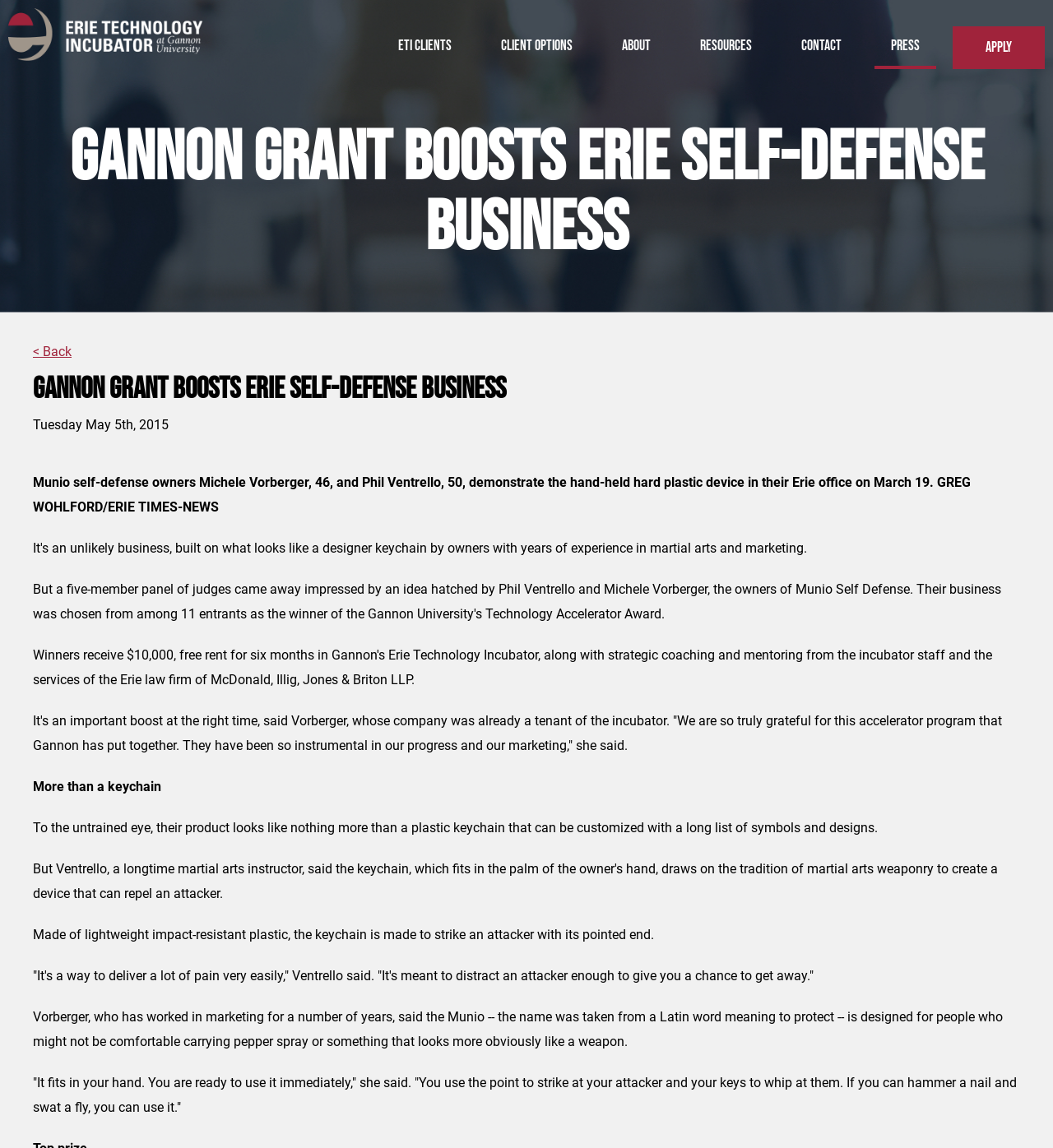Please identify the bounding box coordinates of the area that needs to be clicked to follow this instruction: "Go to ABOUT".

[0.575, 0.023, 0.634, 0.06]